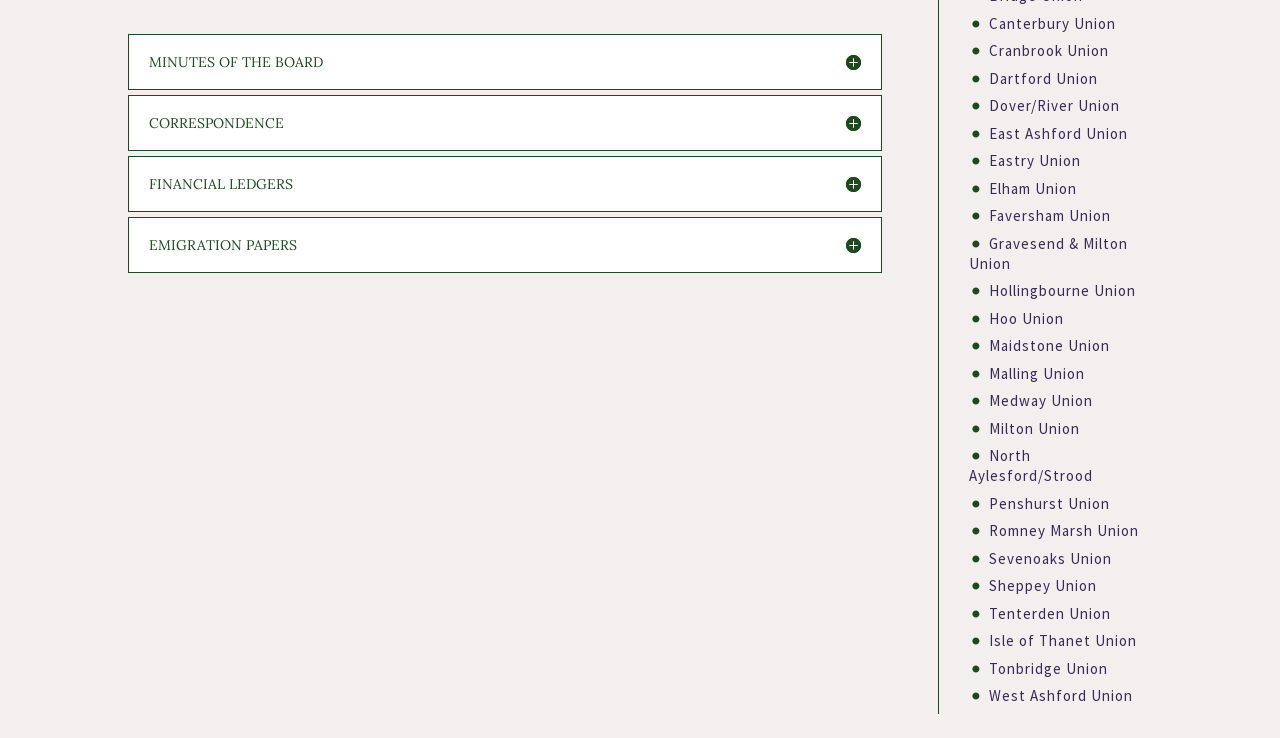For the following element description, predict the bounding box coordinates in the format (top-left x, top-left y, bottom-right x, bottom-right y). All values should be floating point numbers between 0 and 1. Description: Medway Union

[0.757, 0.53, 0.854, 0.556]